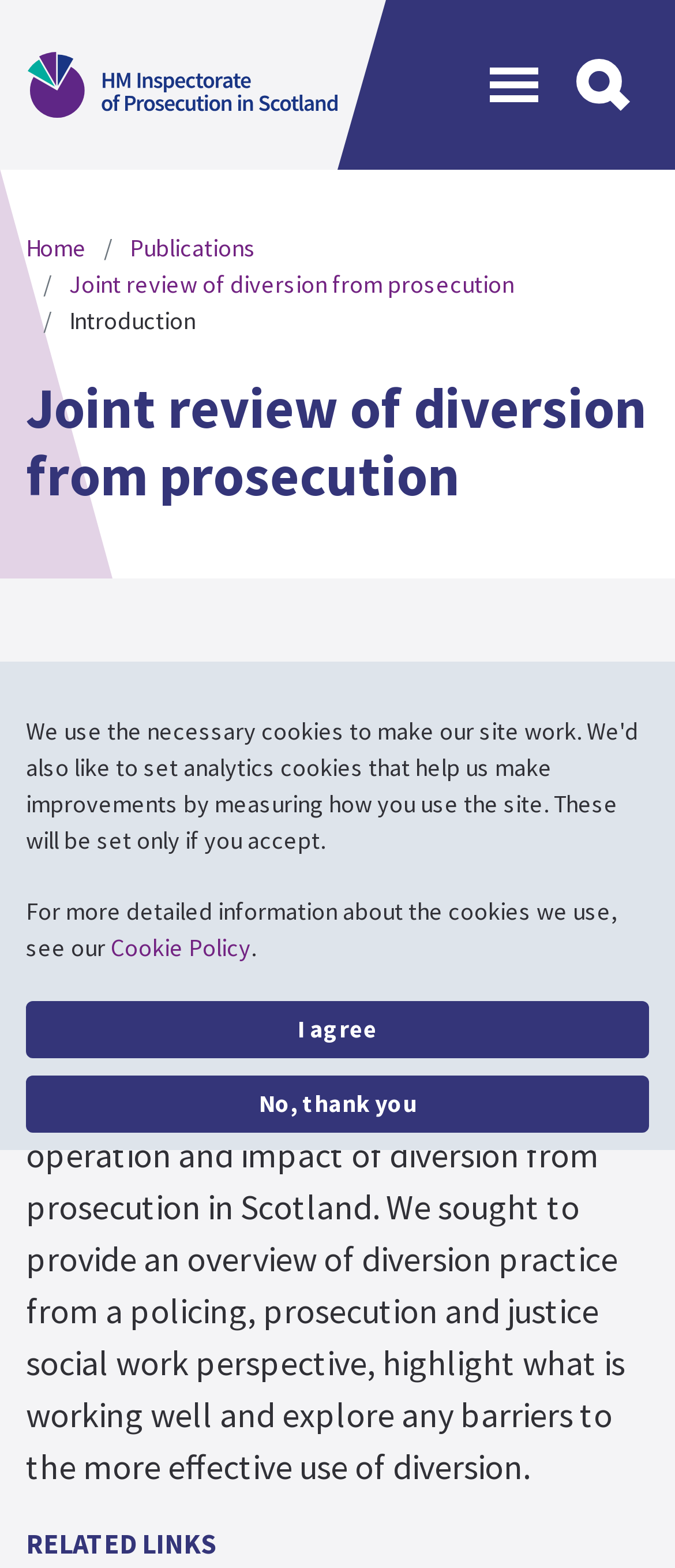Answer the following query concisely with a single word or phrase:
How many links are in the breadcrumb navigation?

3